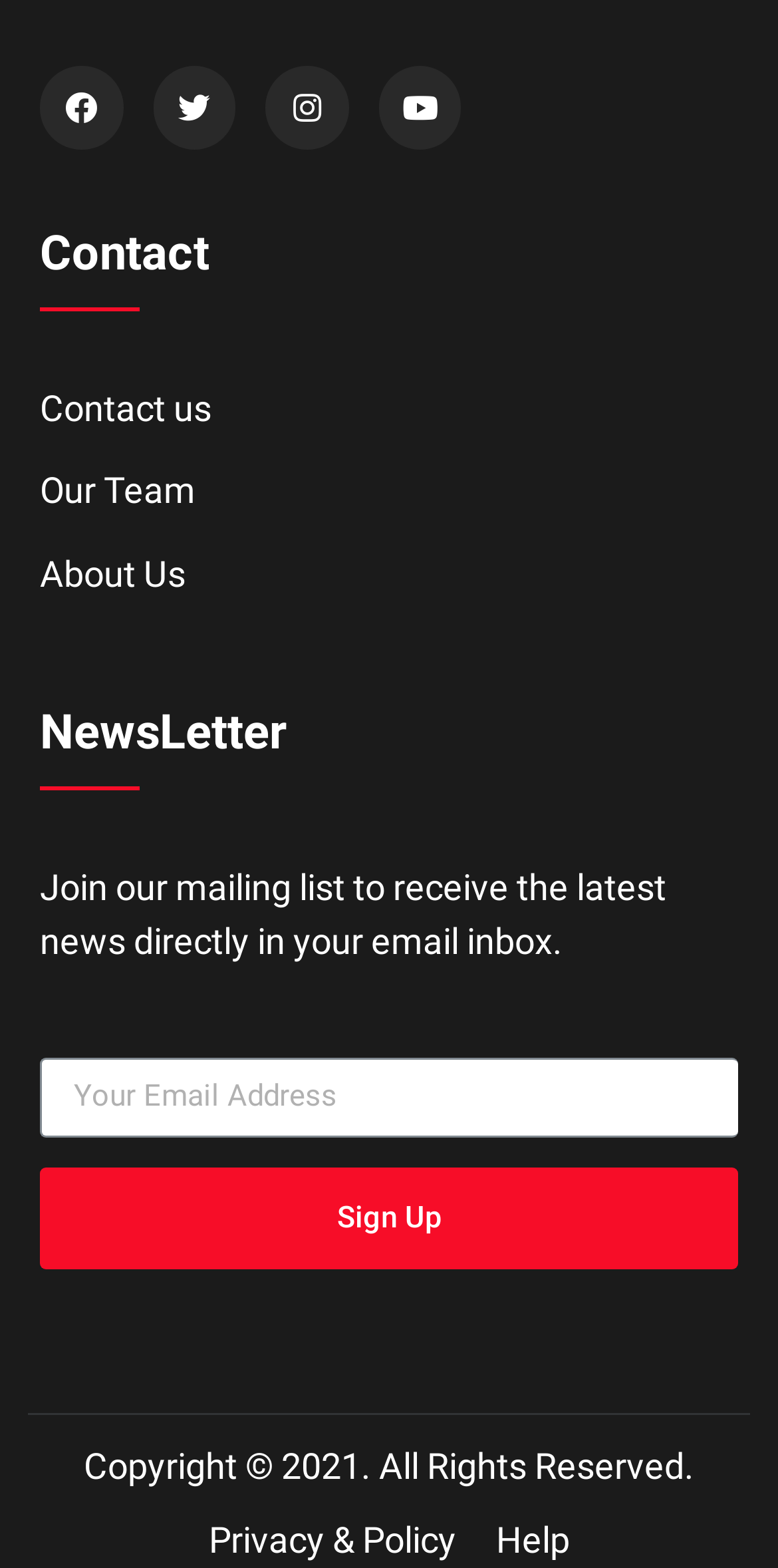Locate and provide the bounding box coordinates for the HTML element that matches this description: "Privacy & Policy".

[0.268, 0.964, 0.586, 0.999]